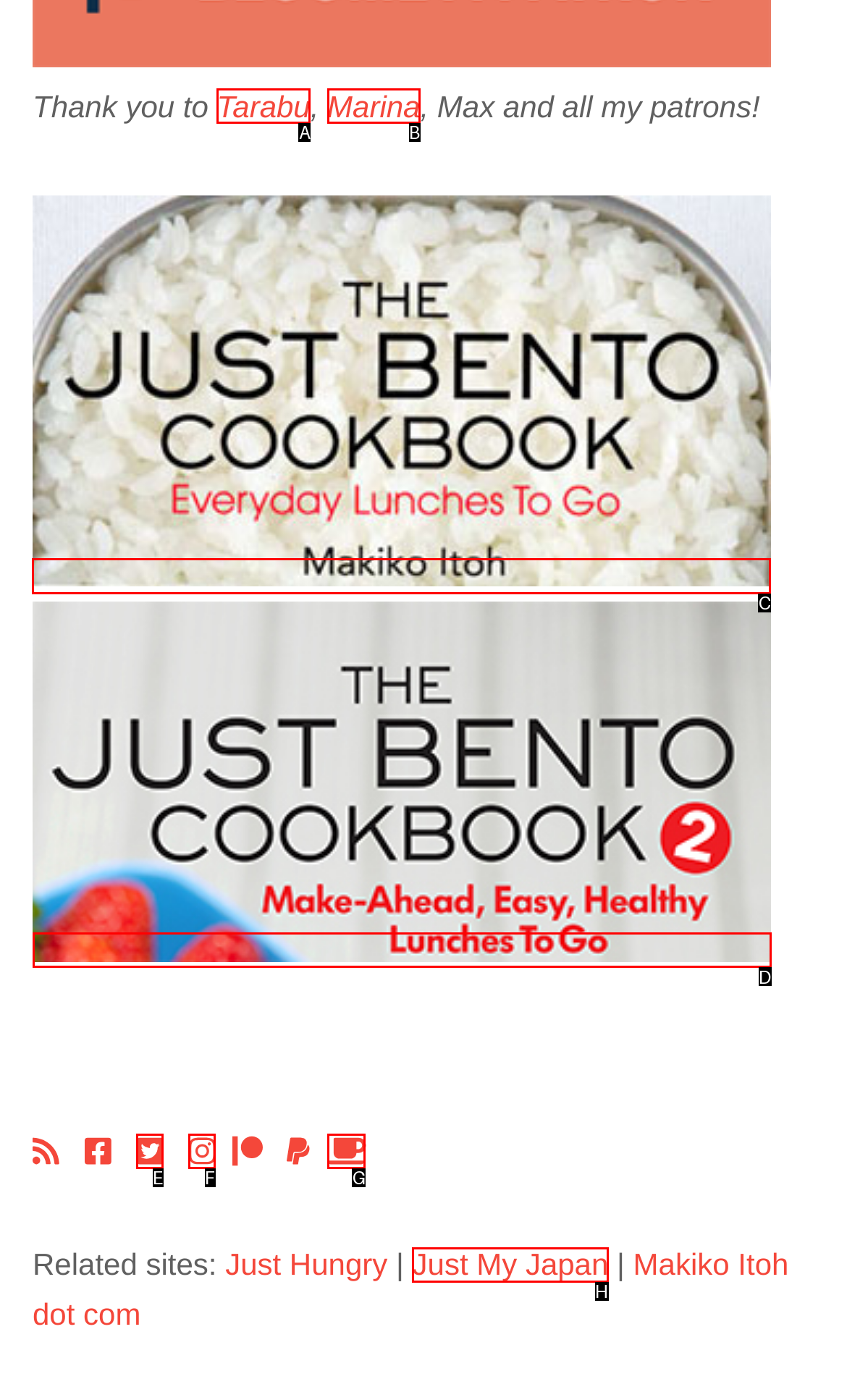Identify the correct choice to execute this task: View the cookbook image
Respond with the letter corresponding to the right option from the available choices.

C